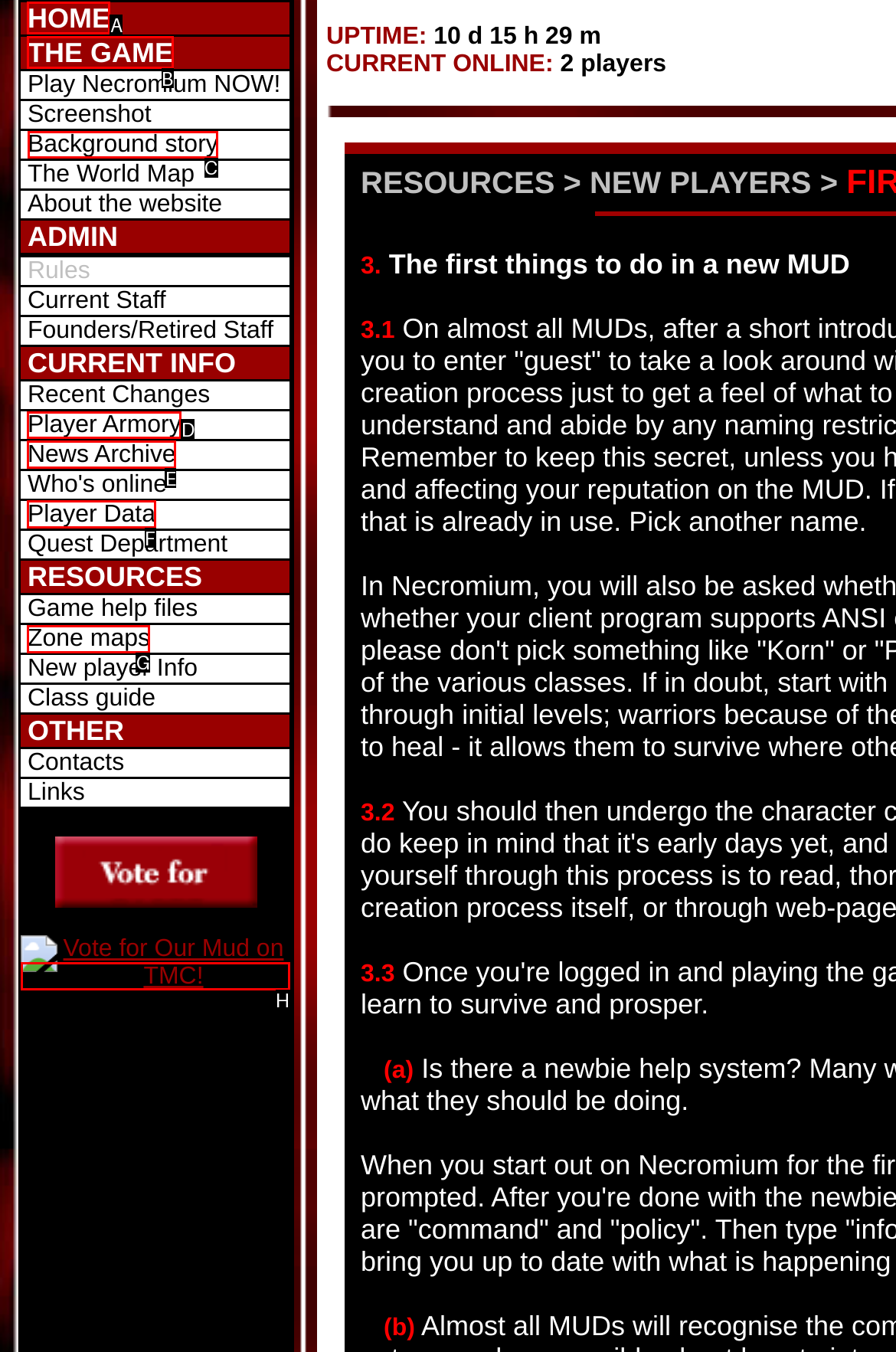Among the marked elements in the screenshot, which letter corresponds to the UI element needed for the task: Read Background story?

C